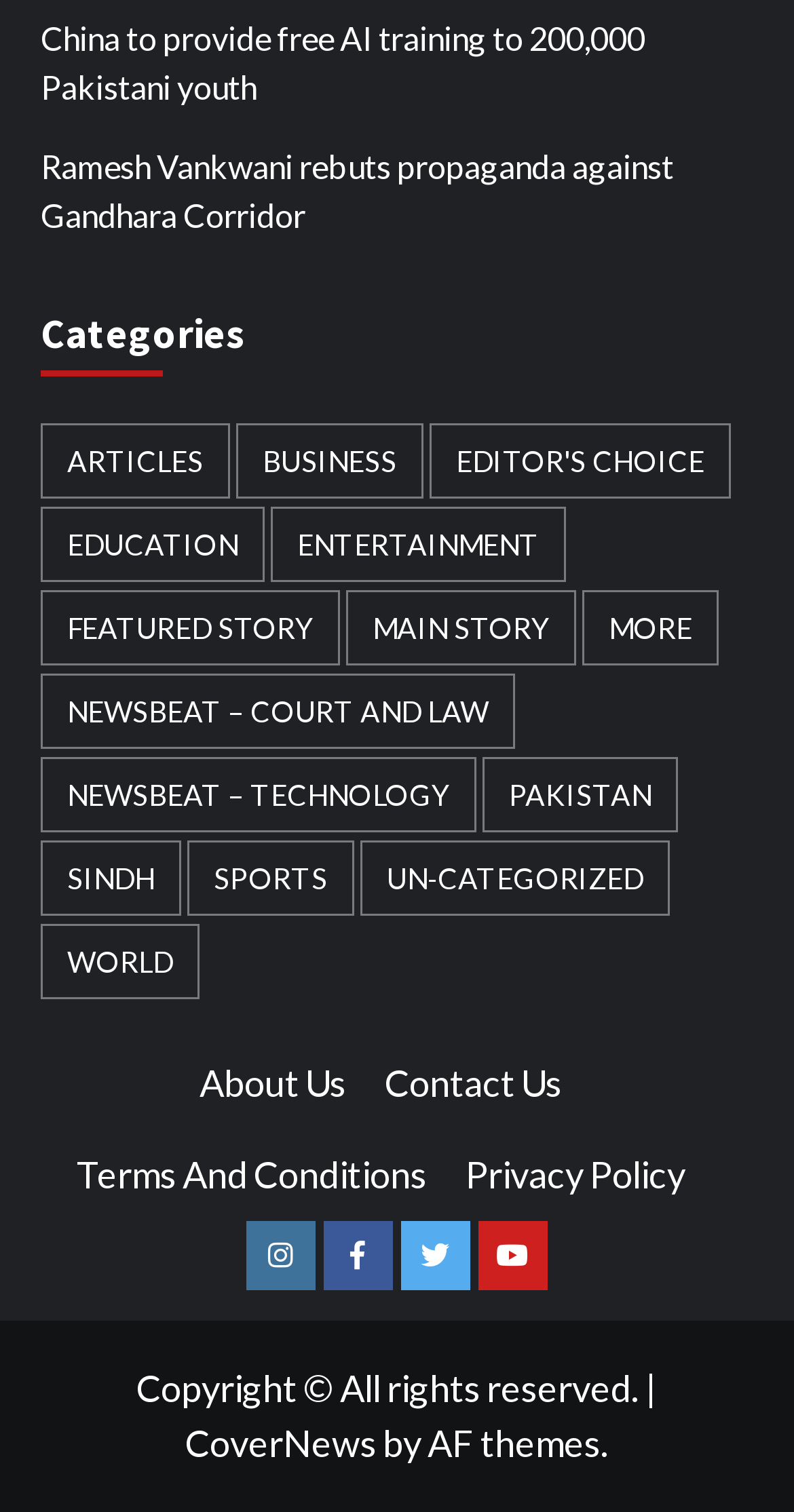Locate the bounding box coordinates of the segment that needs to be clicked to meet this instruction: "Click on the 'About Us' link".

[0.251, 0.701, 0.477, 0.731]